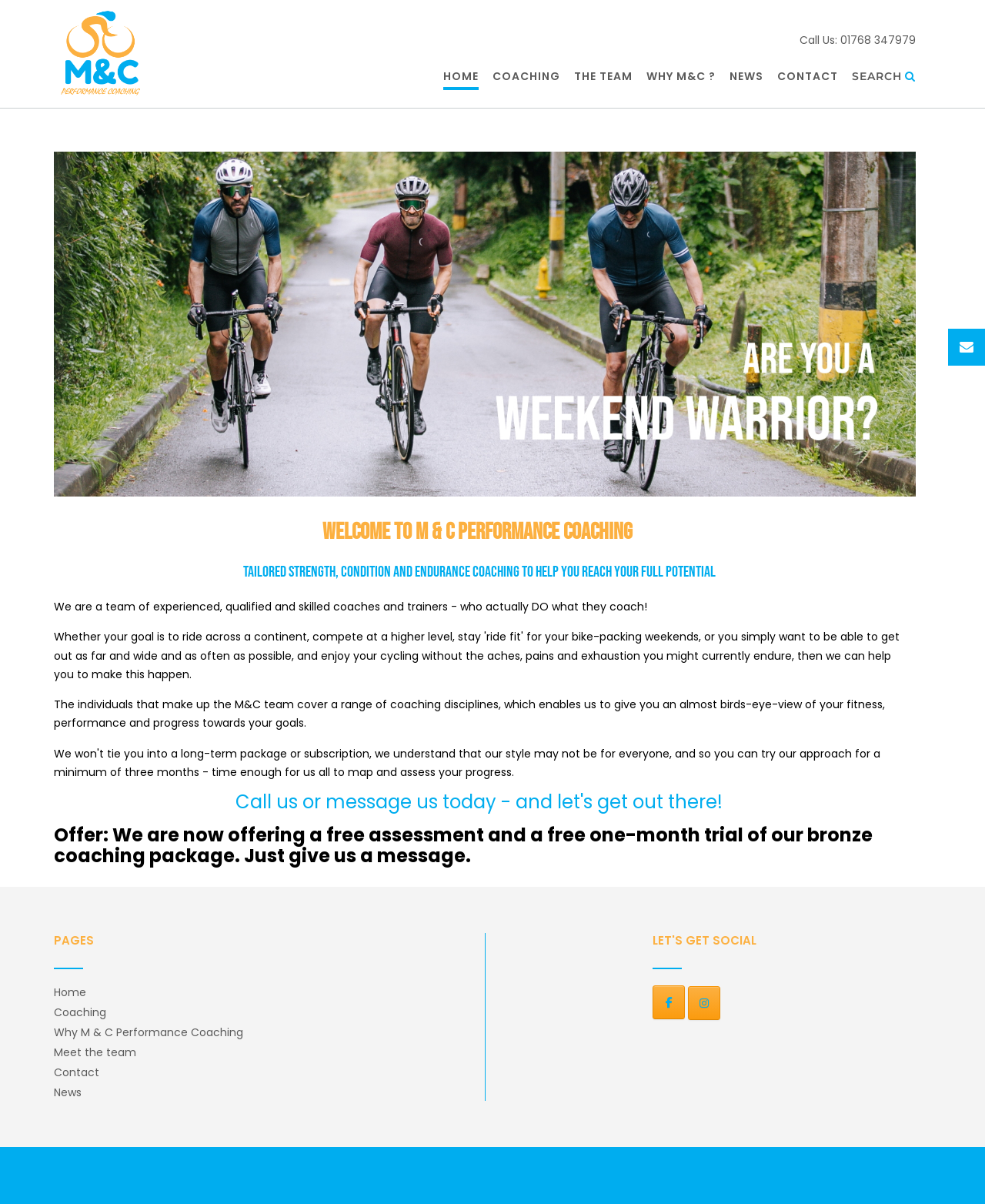Determine the main heading of the webpage and generate its text.

Welcome to M & C performance Coaching 